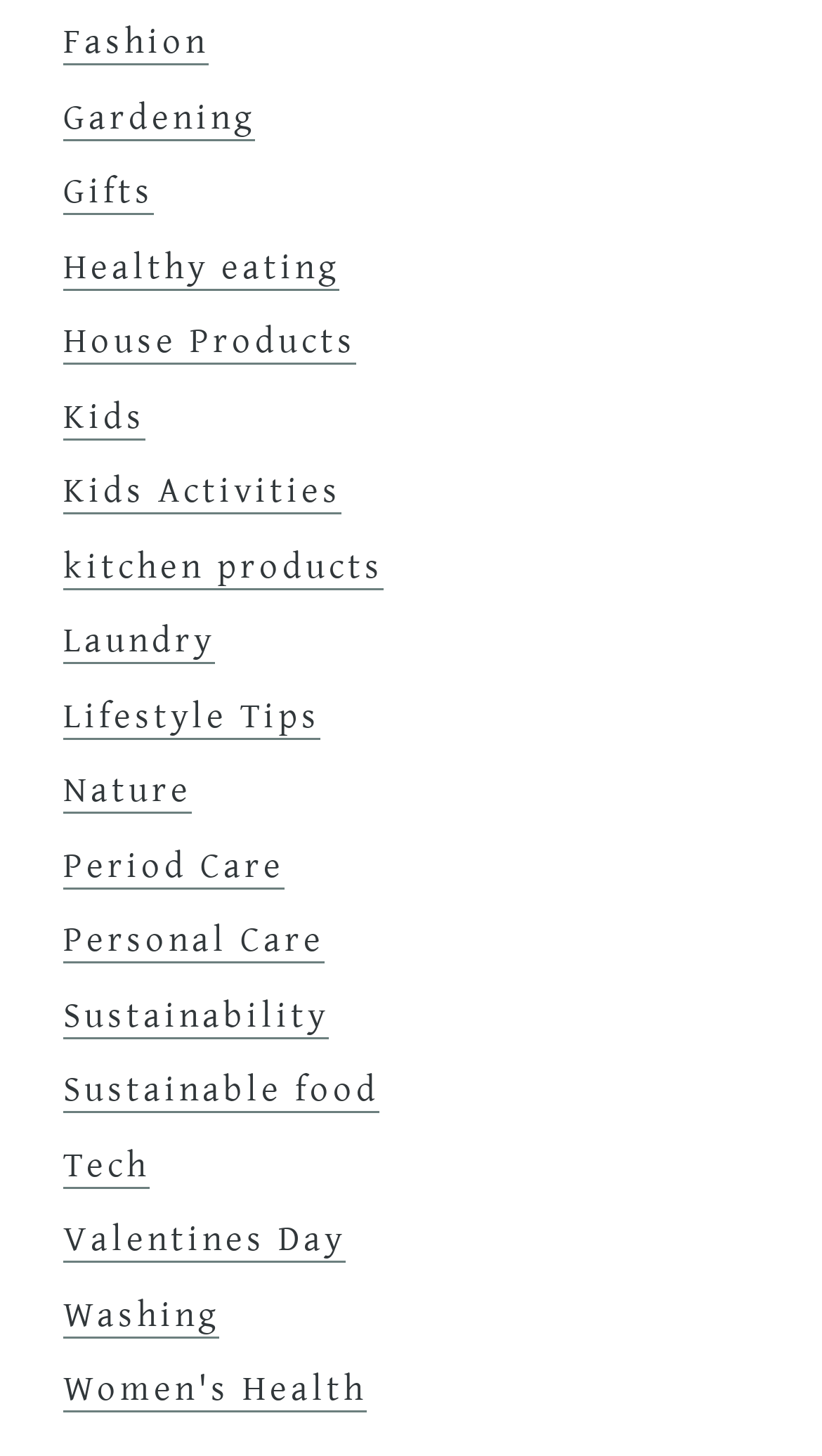What is the category located below 'House Products'?
Please provide a detailed and thorough answer to the question.

By analyzing the y1 and y2 coordinates of the link elements, I determined that the category 'Kids' is located below 'House Products' on the webpage.